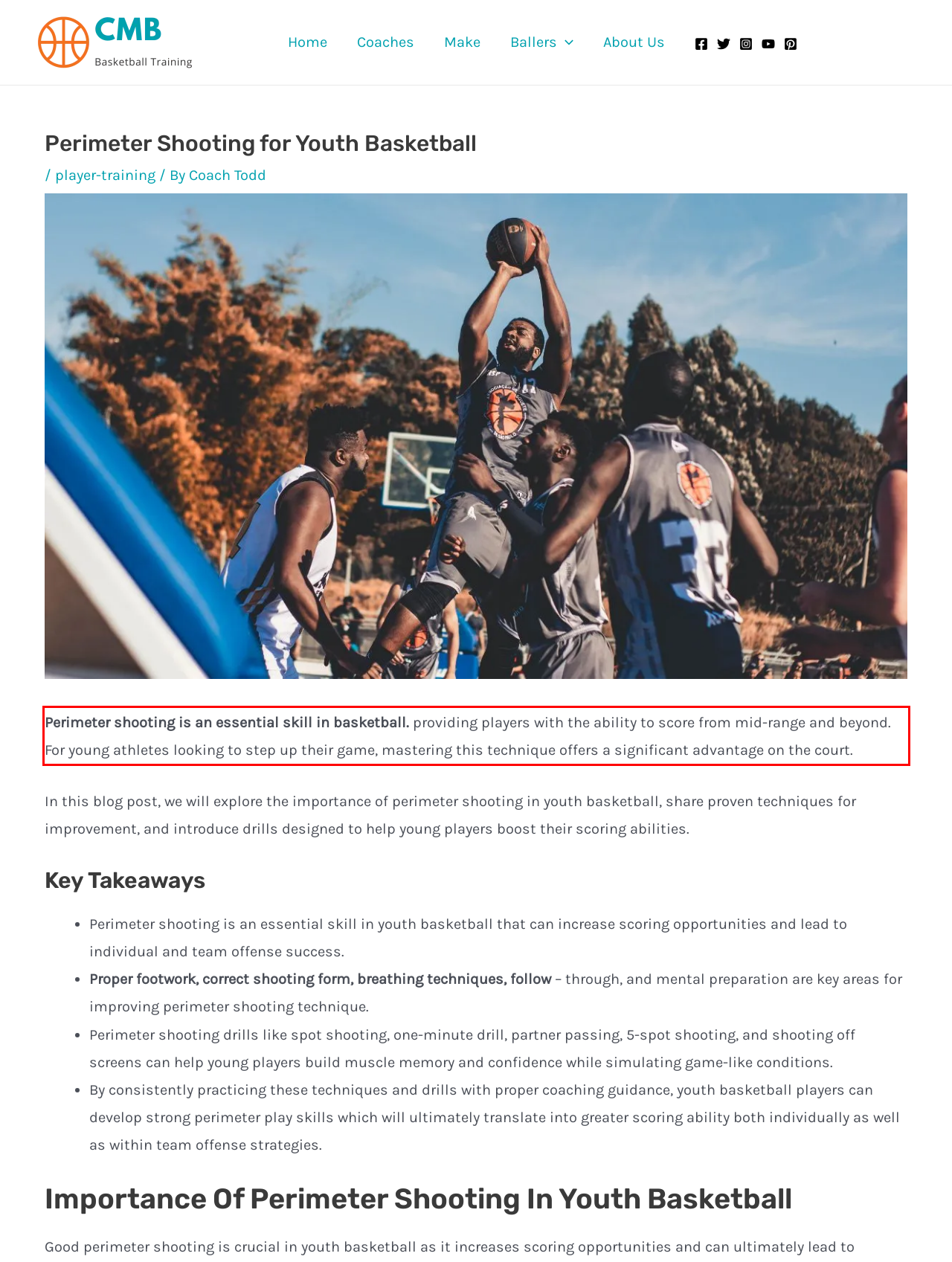Given a webpage screenshot, identify the text inside the red bounding box using OCR and extract it.

Perimeter shooting is an essential skill in basketball. providing players with the ability to score from mid-range and beyond. For young athletes looking to step up their game, mastering this technique offers a significant advantage on the court.